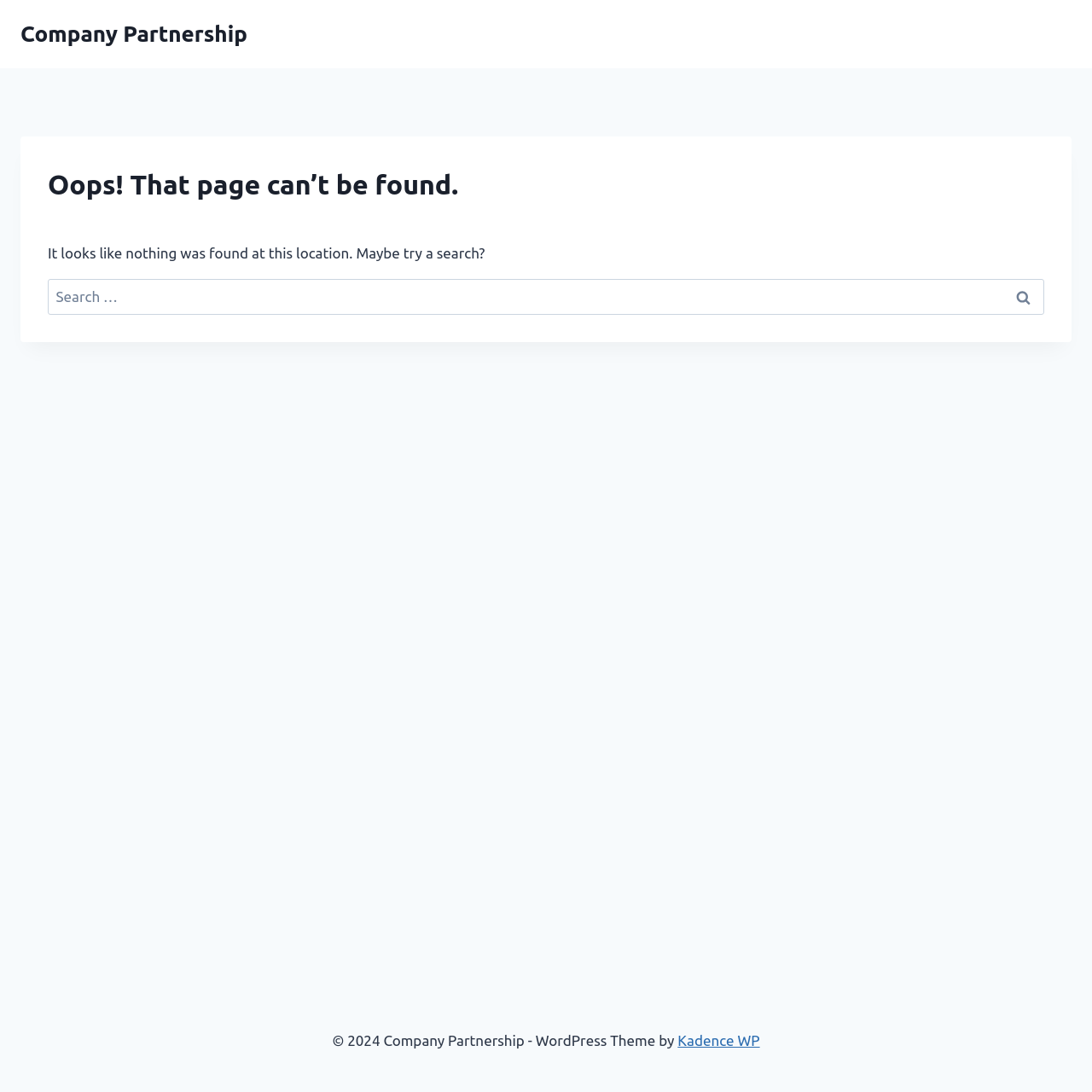From the element description parent_node: Search for: value="Search", predict the bounding box coordinates of the UI element. The coordinates must be specified in the format (top-left x, top-left y, bottom-right x, bottom-right y) and should be within the 0 to 1 range.

[0.917, 0.255, 0.956, 0.289]